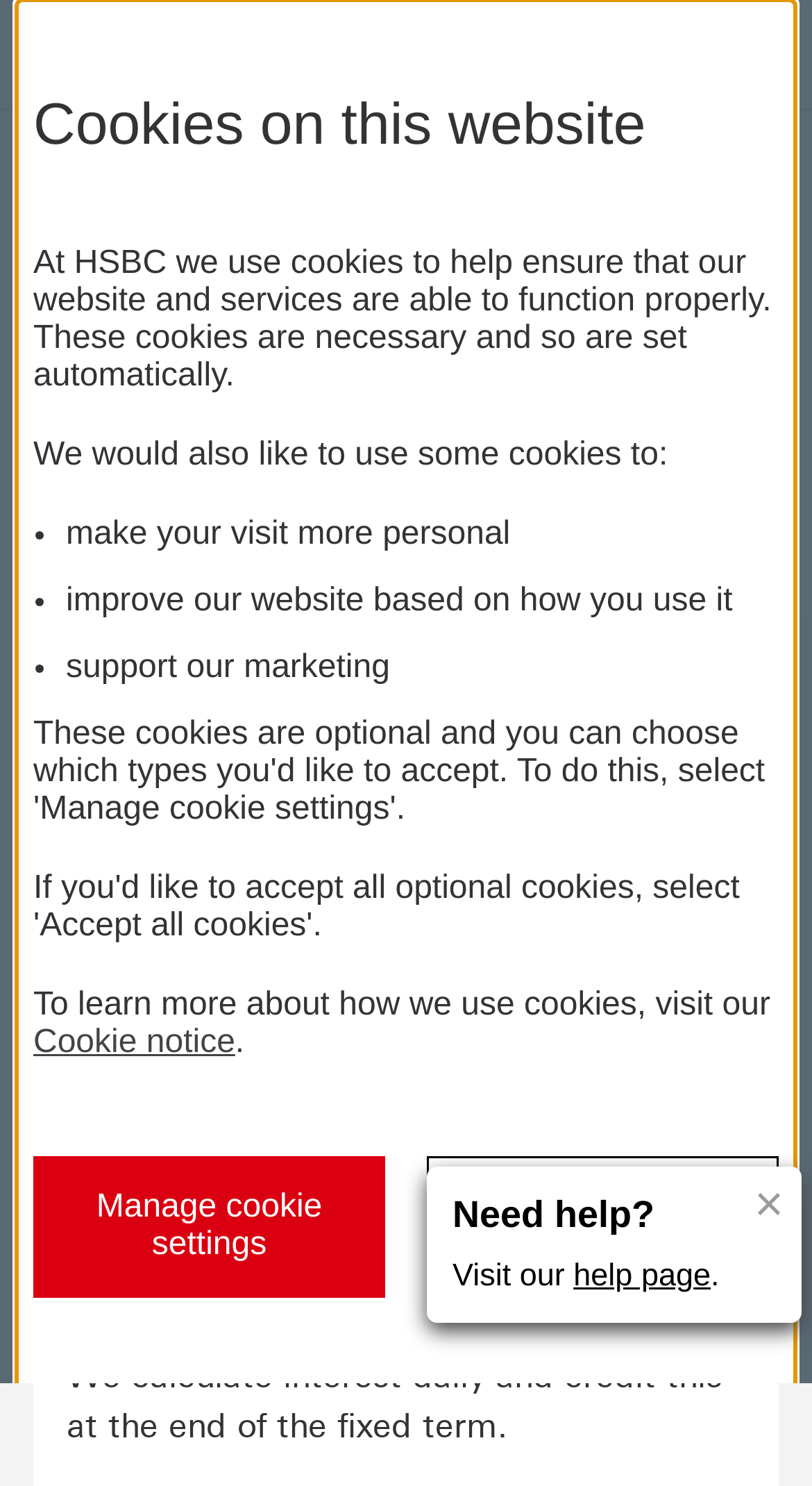Please respond to the question using a single word or phrase:
What is the purpose of the cookies on this website?

Function properly, personalization, improvement, and marketing